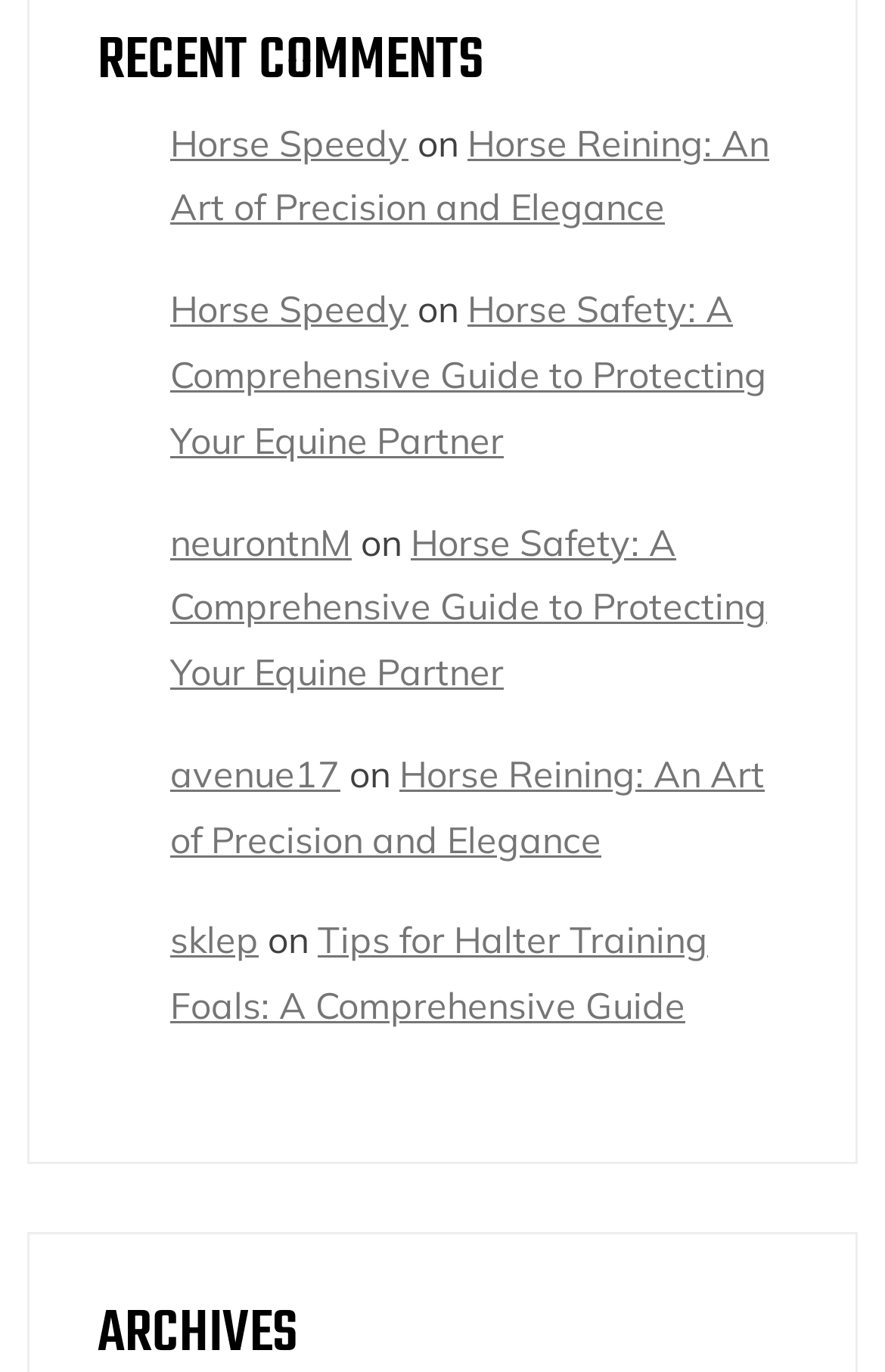Find the bounding box coordinates of the clickable area that will achieve the following instruction: "read Horse Reining: An Art of Precision and Elegance".

[0.192, 0.087, 0.869, 0.168]